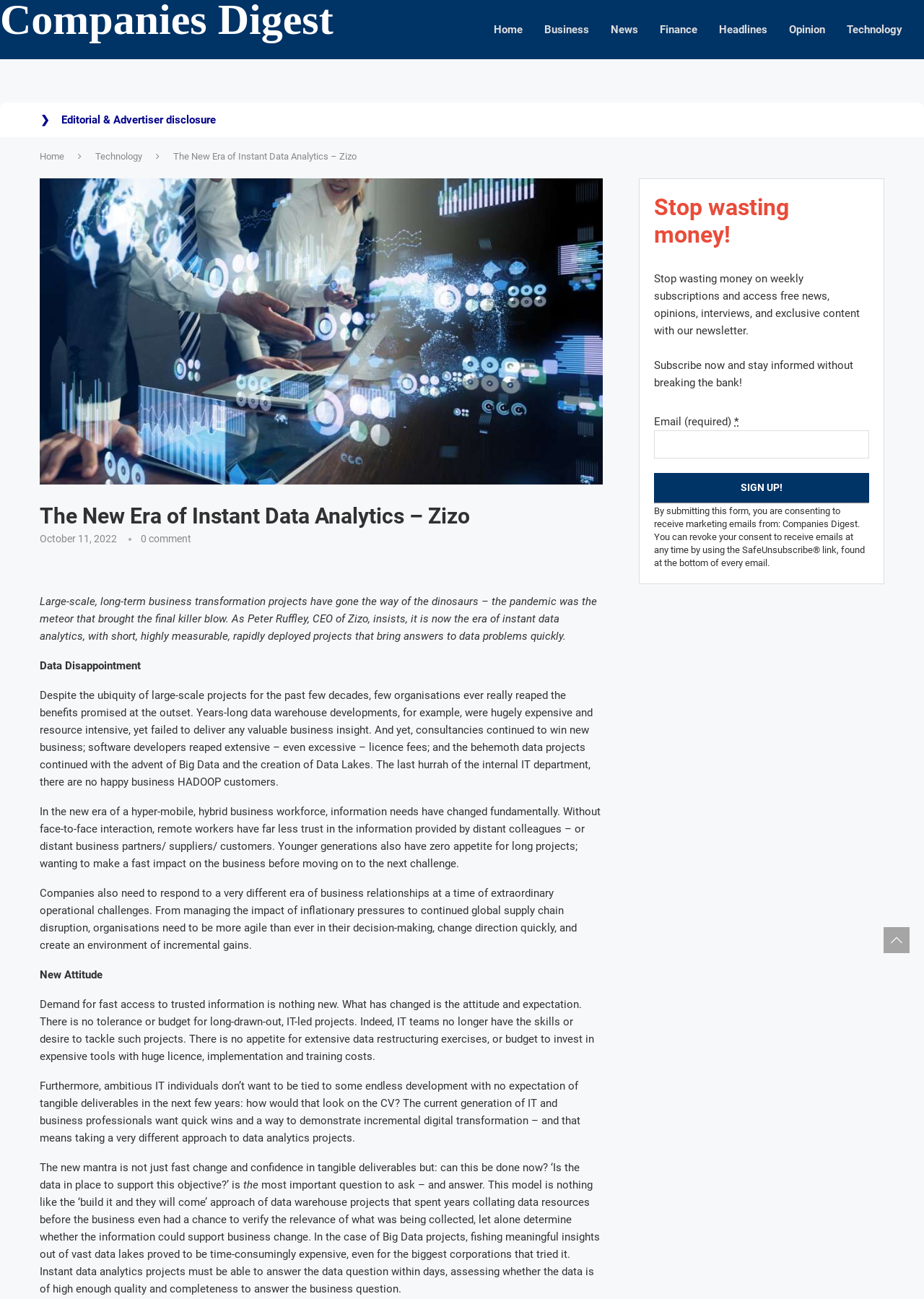Please identify the bounding box coordinates of the region to click in order to complete the task: "Subscribe to the newsletter". The coordinates must be four float numbers between 0 and 1, specified as [left, top, right, bottom].

[0.708, 0.364, 0.941, 0.387]